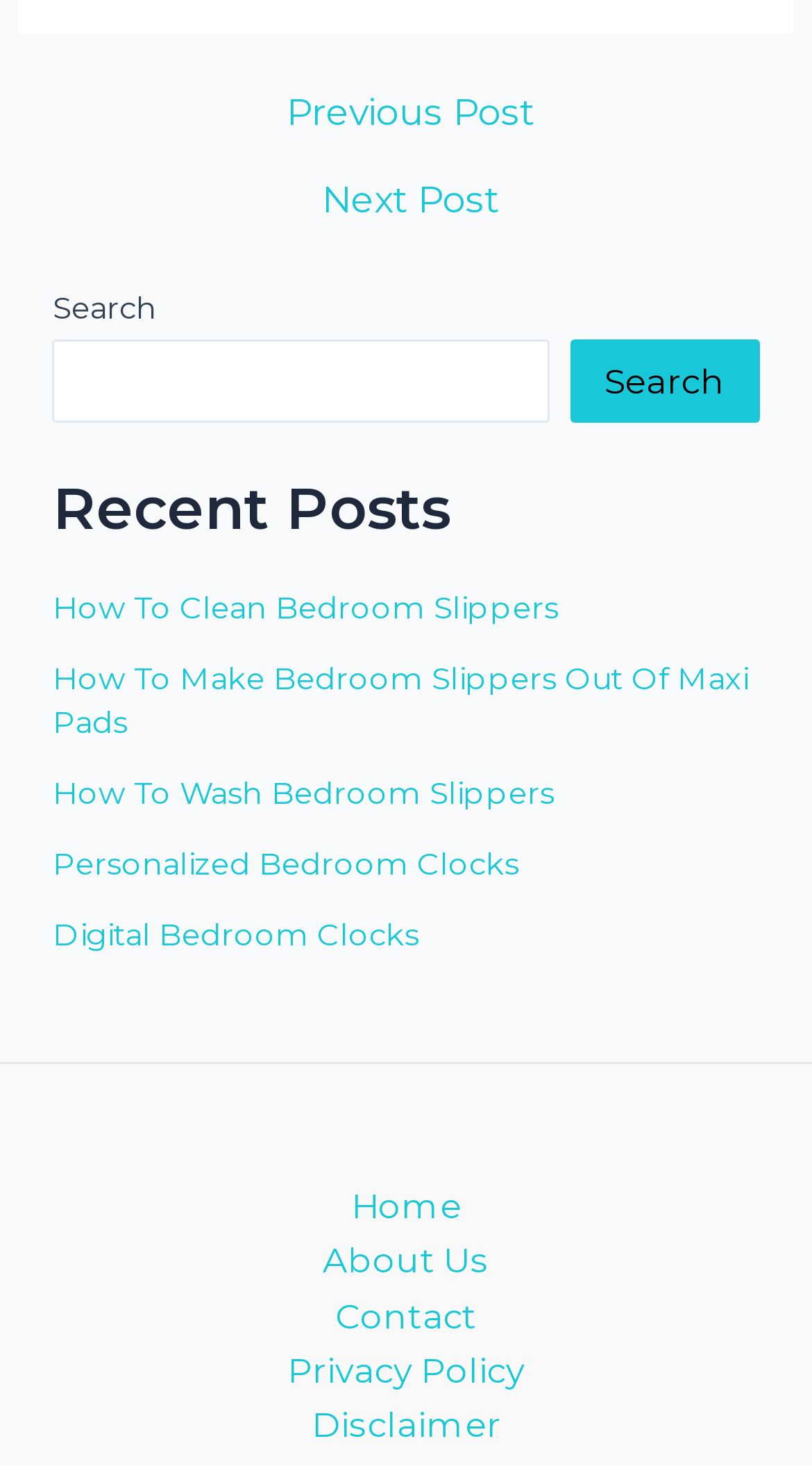How many links are there in the 'Site Navigation' section?
Kindly answer the question with as much detail as you can.

There are five links in the 'Site Navigation' section at the bottom of the webpage: 'Home', 'About Us', 'Contact', 'Privacy Policy', and 'Disclaimer'.